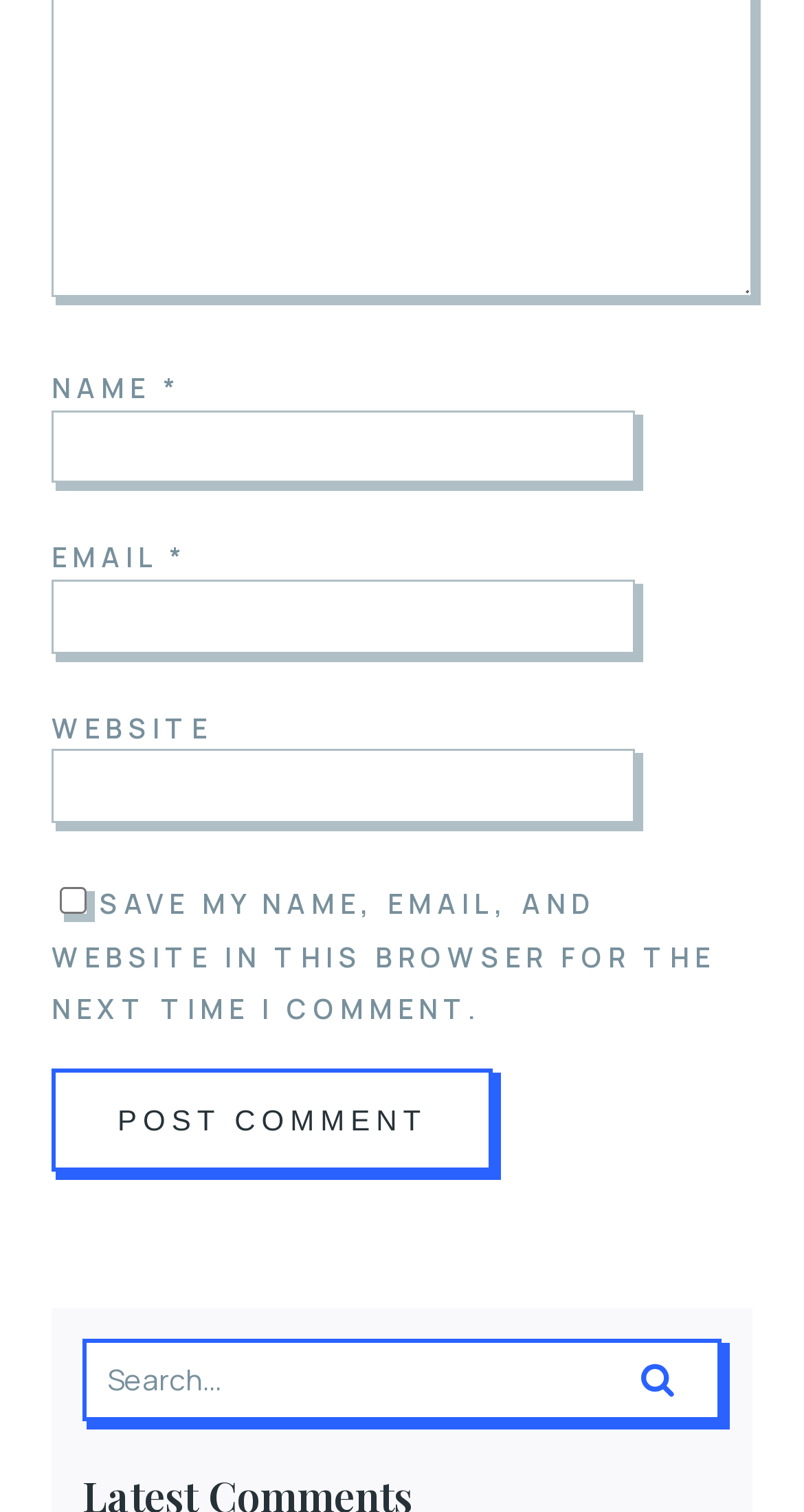How many textboxes are required in the comment form?
Refer to the image and provide a one-word or short phrase answer.

2